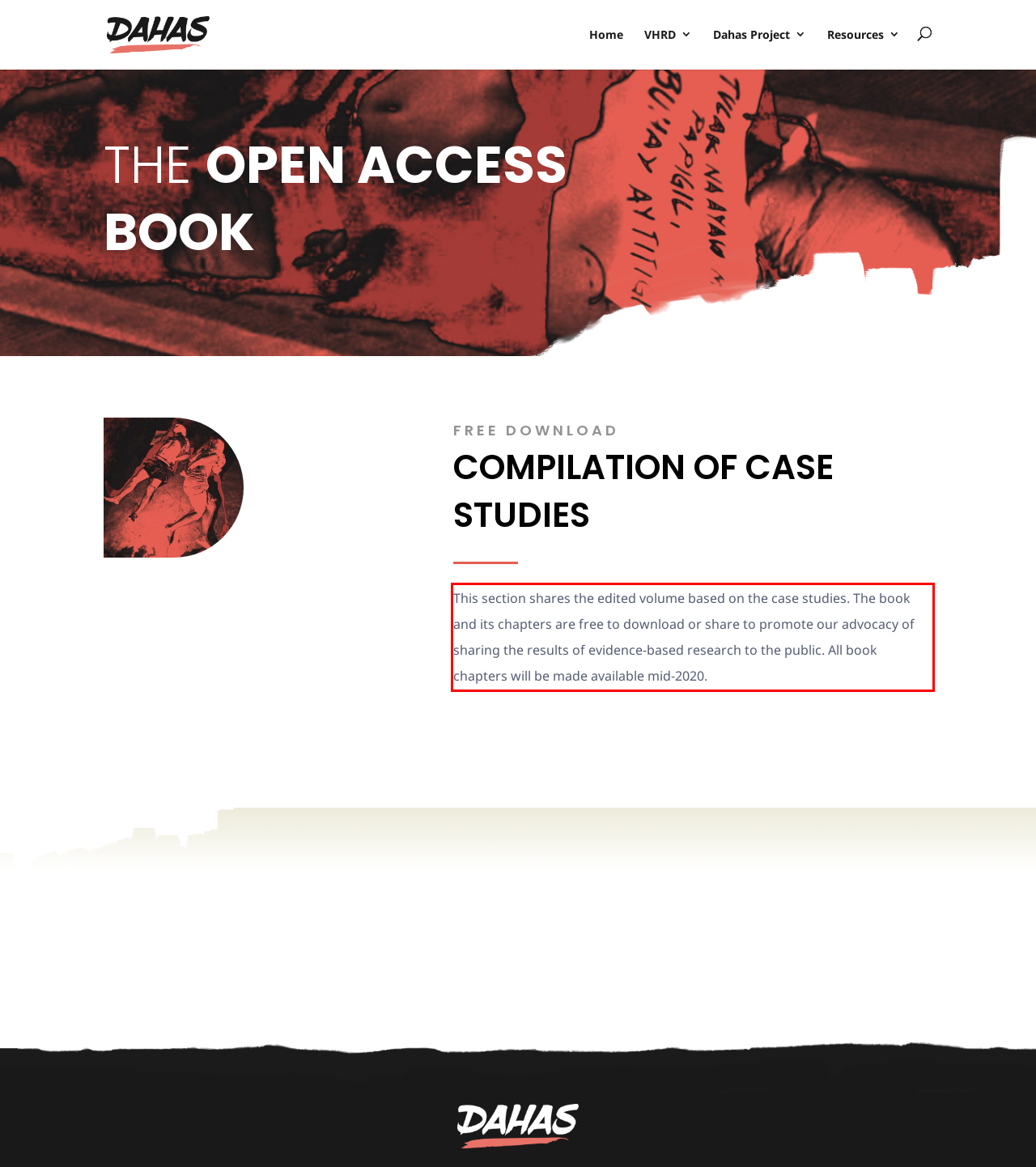Please identify and extract the text from the UI element that is surrounded by a red bounding box in the provided webpage screenshot.

This section shares the edited volume based on the case studies. The book and its chapters are free to download or share to promote our advocacy of sharing the results of evidence-based research to the public. All book chapters will be made available mid-2020.